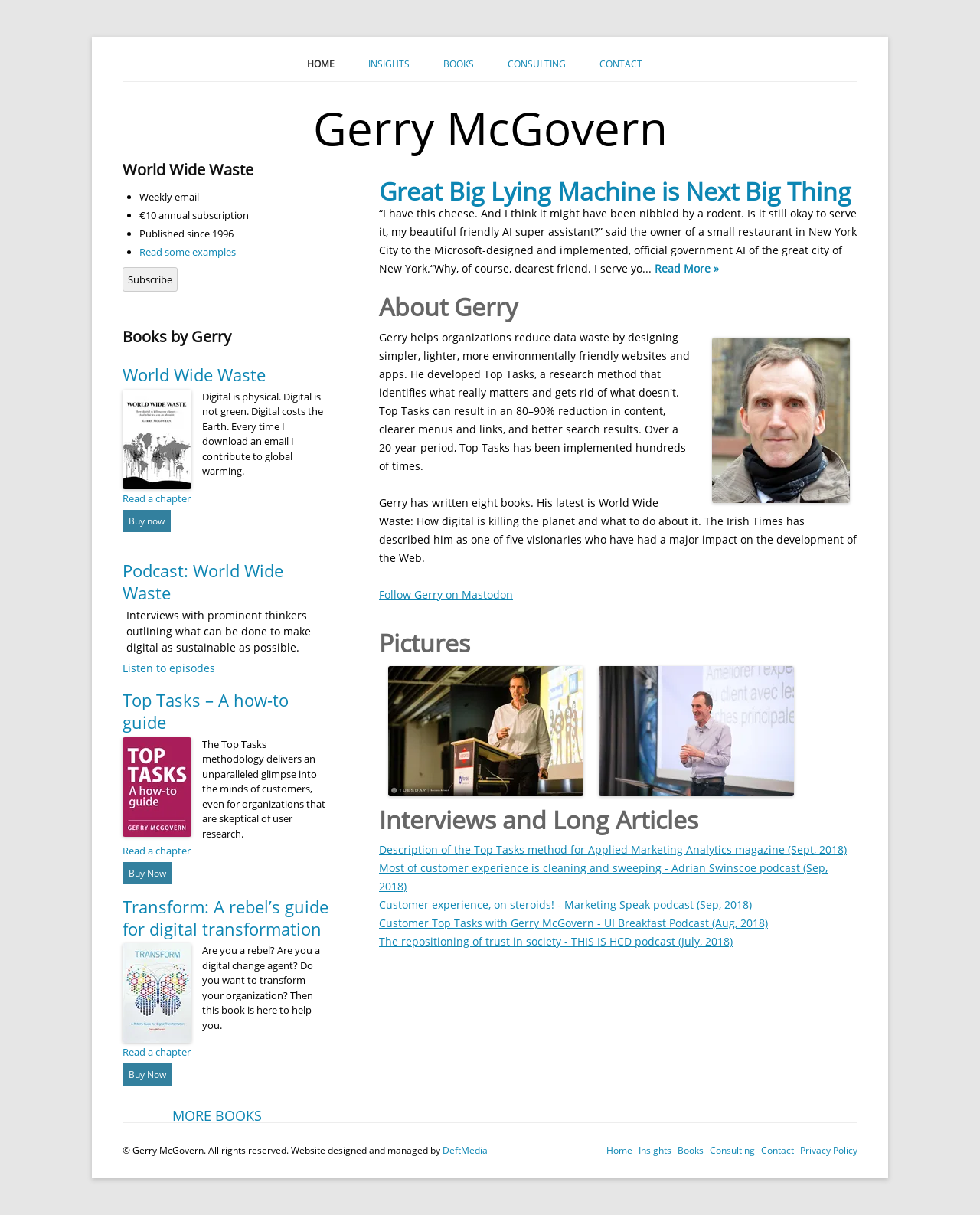Give a full account of the webpage's elements and their arrangement.

The webpage is about Gerry McGovern, an author and expert in information design. At the top, there are six navigation links: "HOME", "INSIGHTS", "BOOKS", "CONSULTING", and "CONTACT". Below these links, there is a heading "Gerry McGovern" followed by a main section that contains several articles and links.

The first article has a link "Great Big Lying Machine is Next Big Thing" and a paragraph of text describing a conversation between a restaurant owner and a Microsoft-designed AI. Below this, there is a "Read More" link. The next section is headed "About Gerry" and contains a brief bio of Gerry McGovern, mentioning that he has written eight books, including "World Wide Waste: How digital is killing the planet and what to do about it".

To the right of the "About Gerry" section, there is a table with an image and a link "0021-copy". Below this, there are several links to interviews and long articles, including a description of the Top Tasks method and podcasts.

On the left side of the page, there is a complementary section with a heading "World Wide Waste" and a list of bullet points describing a weekly email subscription service. Below this, there are links to read some examples and a "Subscribe" button. Further down, there are headings and links to Gerry's books, including "World Wide Waste", "Top Tasks – A how-to guide", "Transform: A rebel’s guide for digital transformation", and "MORE BOOKS".

At the very bottom of the page, there is a copyright notice and links to "Home", "Insights", "Books", "Consulting", "Contact", and "Privacy Policy".